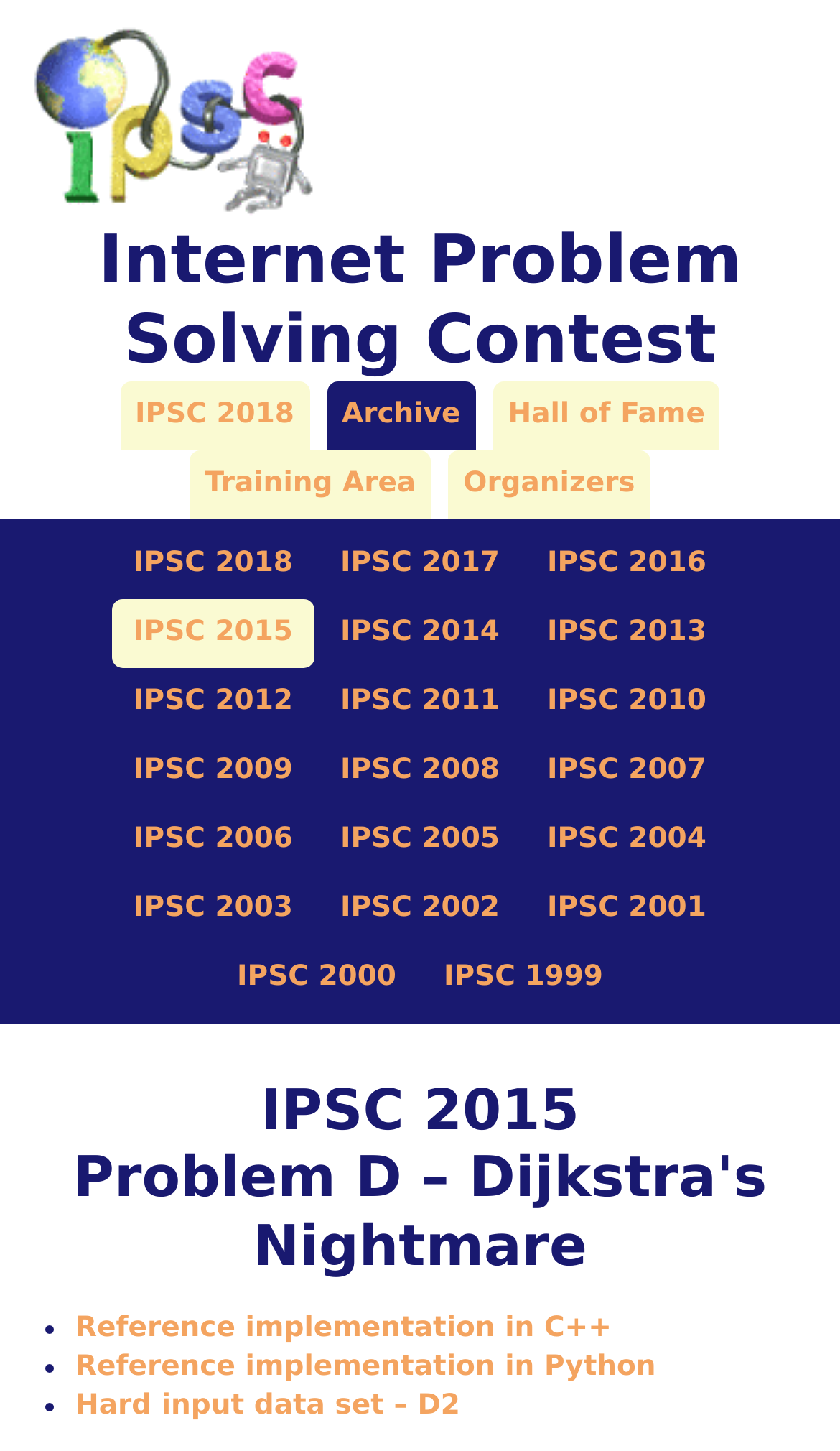Locate and generate the text content of the webpage's heading.

Internet Problem Solving Contest